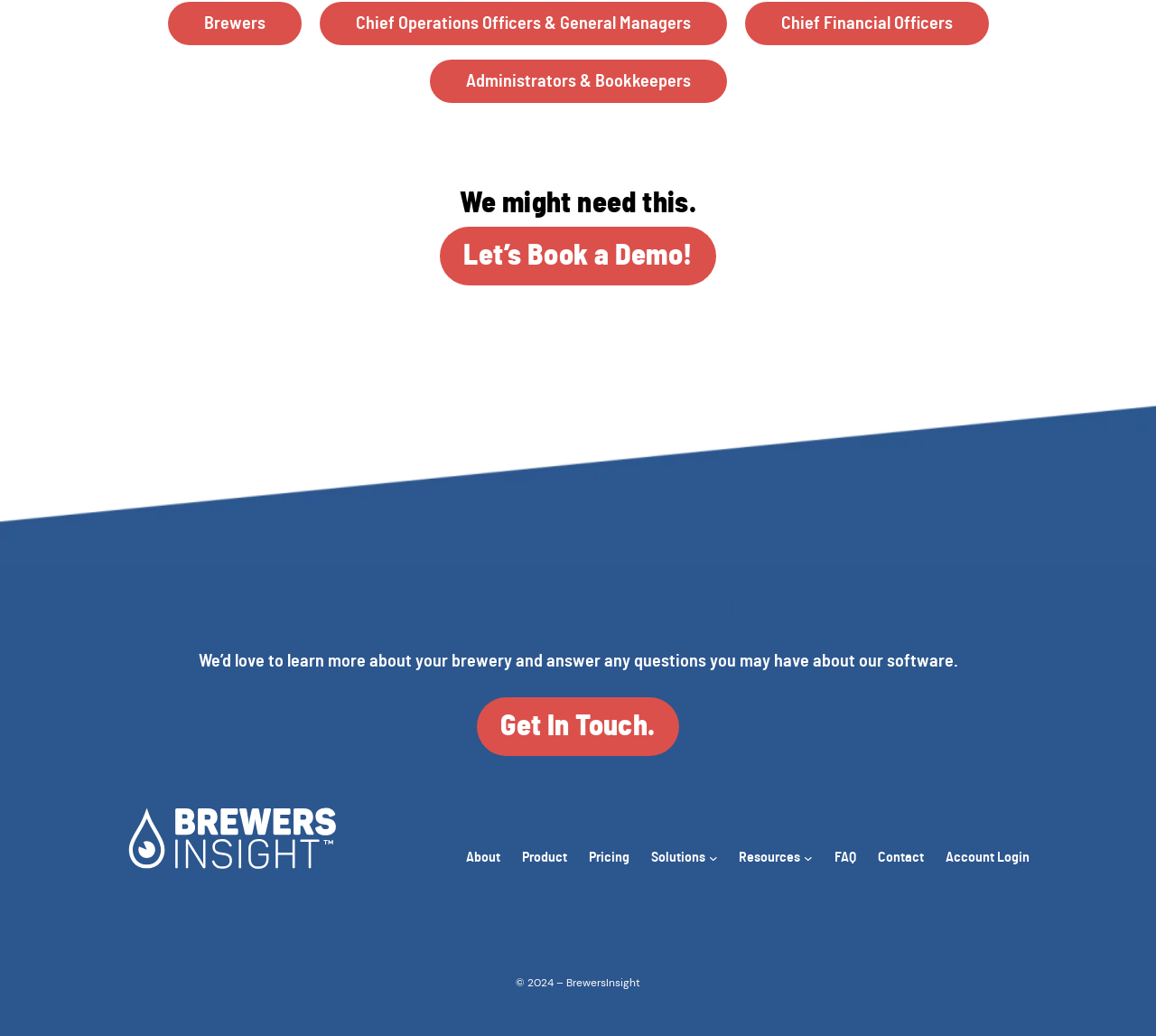What is the purpose of the 'Let’s Book a Demo!' link?
Look at the image and construct a detailed response to the question.

The link 'Let’s Book a Demo!' is likely used to book a demo of the BrewersInsight software, as it is placed prominently on the webpage and has a call-to-action tone.